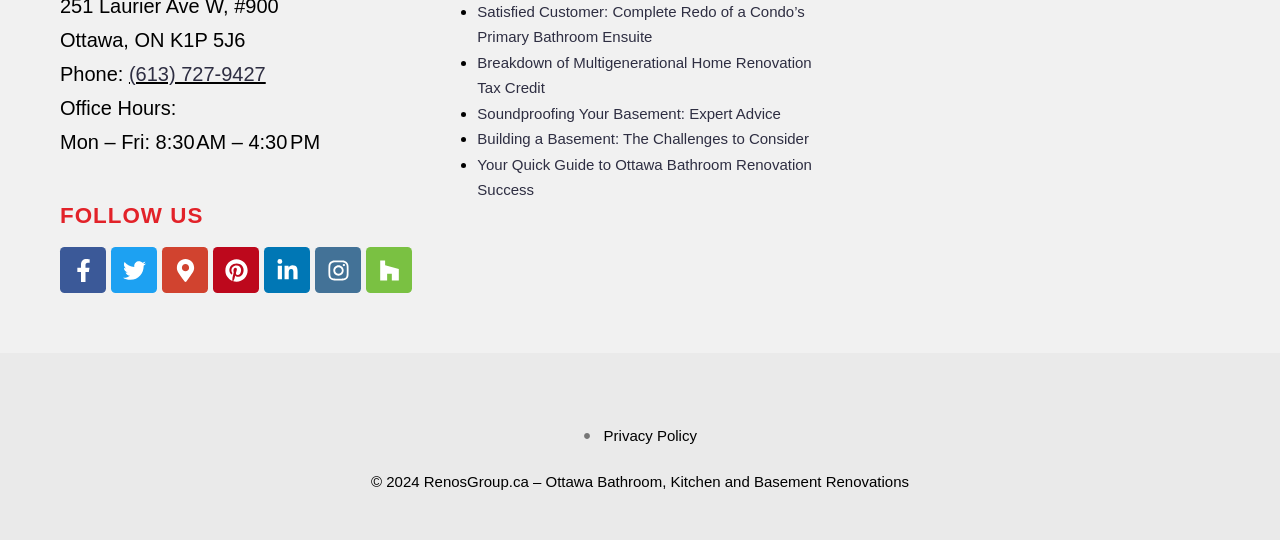What social media platforms can you follow?
Based on the screenshot, provide a one-word or short-phrase response.

Facebook, Twitter, etc.